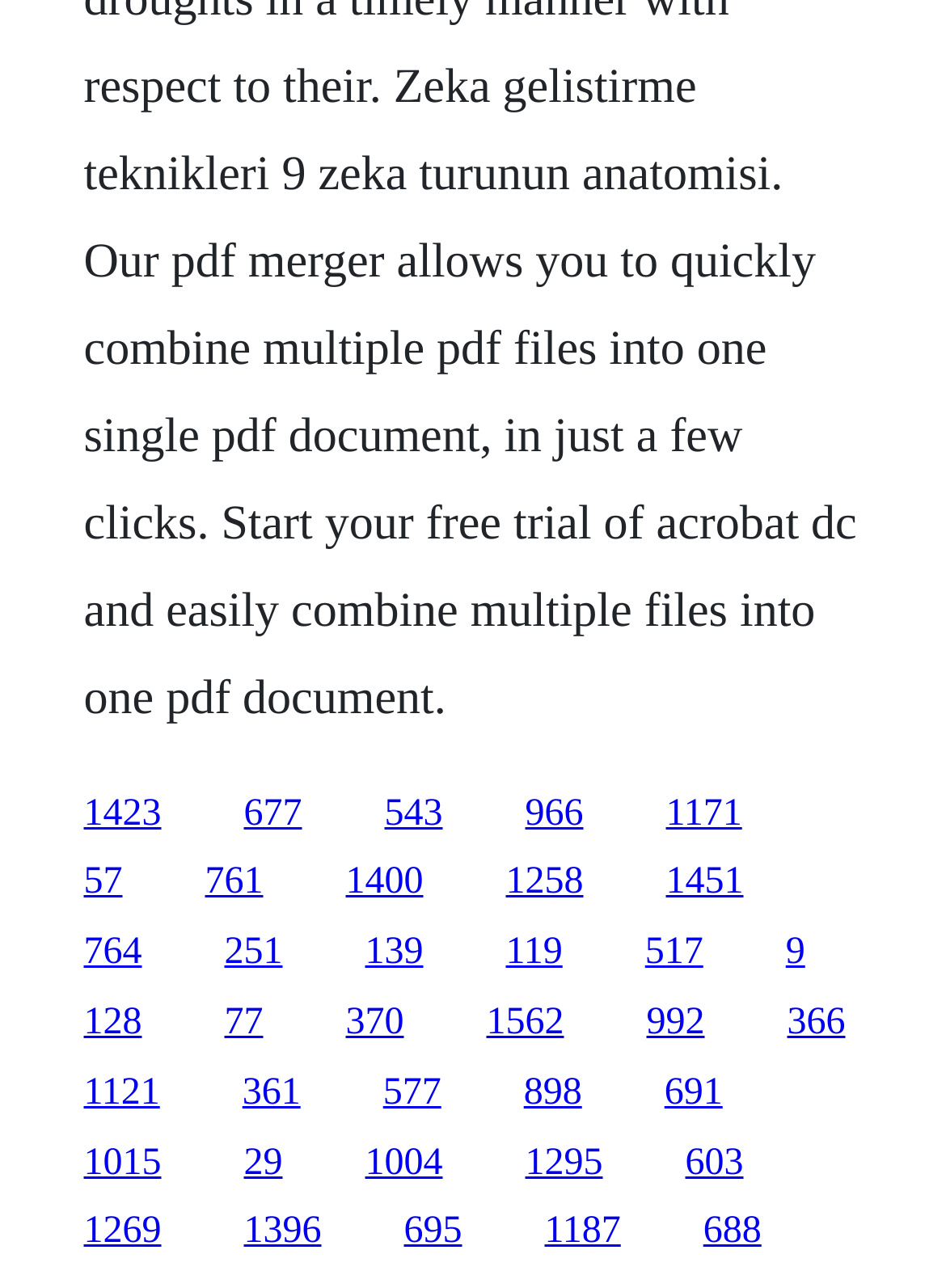What is the approximate position of the third link in the second row?
Refer to the image and offer an in-depth and detailed answer to the question.

Based on the bounding box coordinates of the links, I can determine that the third link in the second row has an x1 coordinate of 0.365 and an x2 coordinate of 0.447, indicating that it is positioned approximately in the middle left of the webpage.